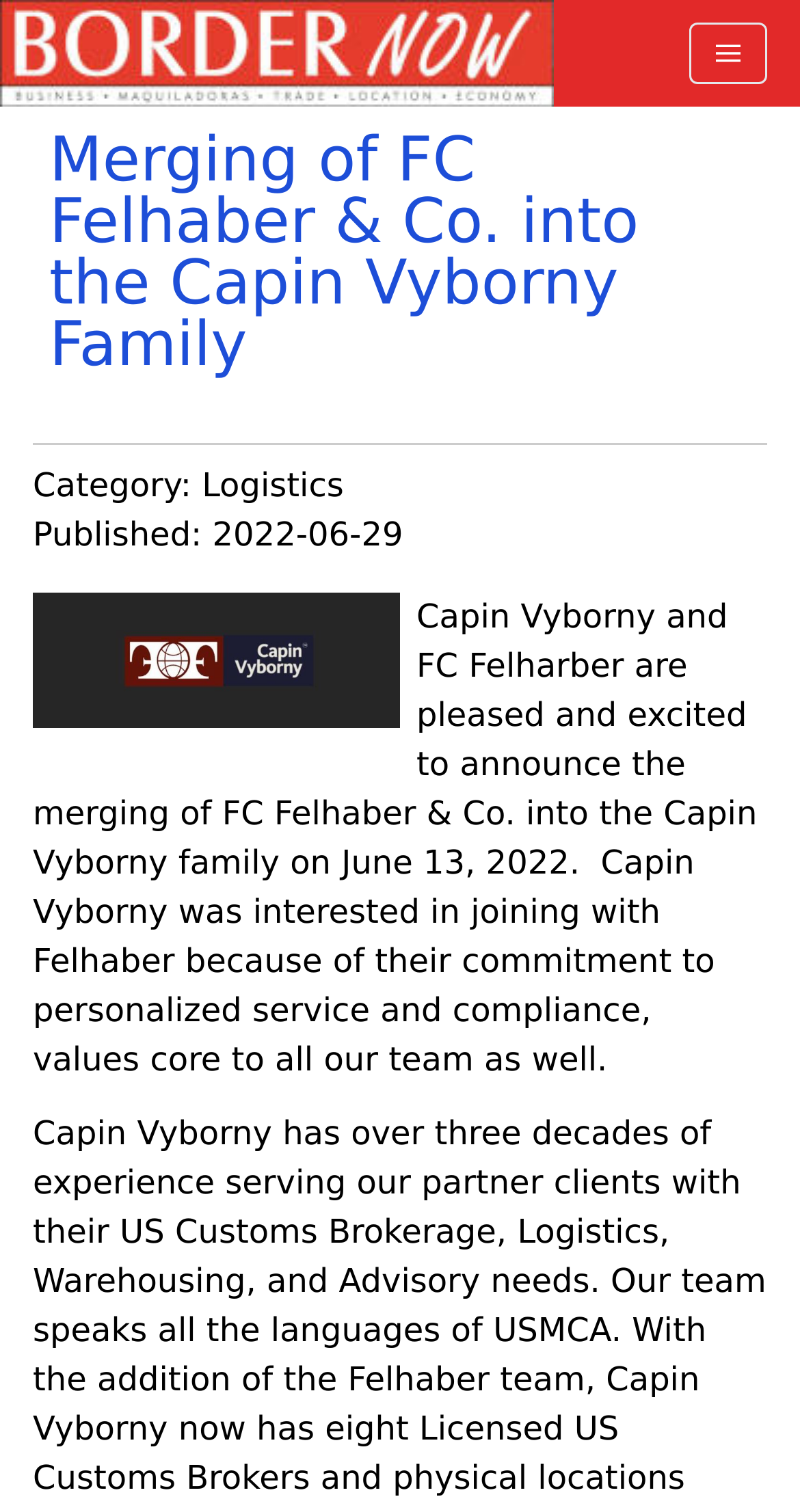Provide the bounding box coordinates of the HTML element this sentence describes: "<img src="http://www.border-now.com/images/logo.jpg" alt="Border-Now">". The bounding box coordinates consist of four float numbers between 0 and 1, i.e., [left, top, right, bottom].

[0.0, 0.0, 0.692, 0.071]